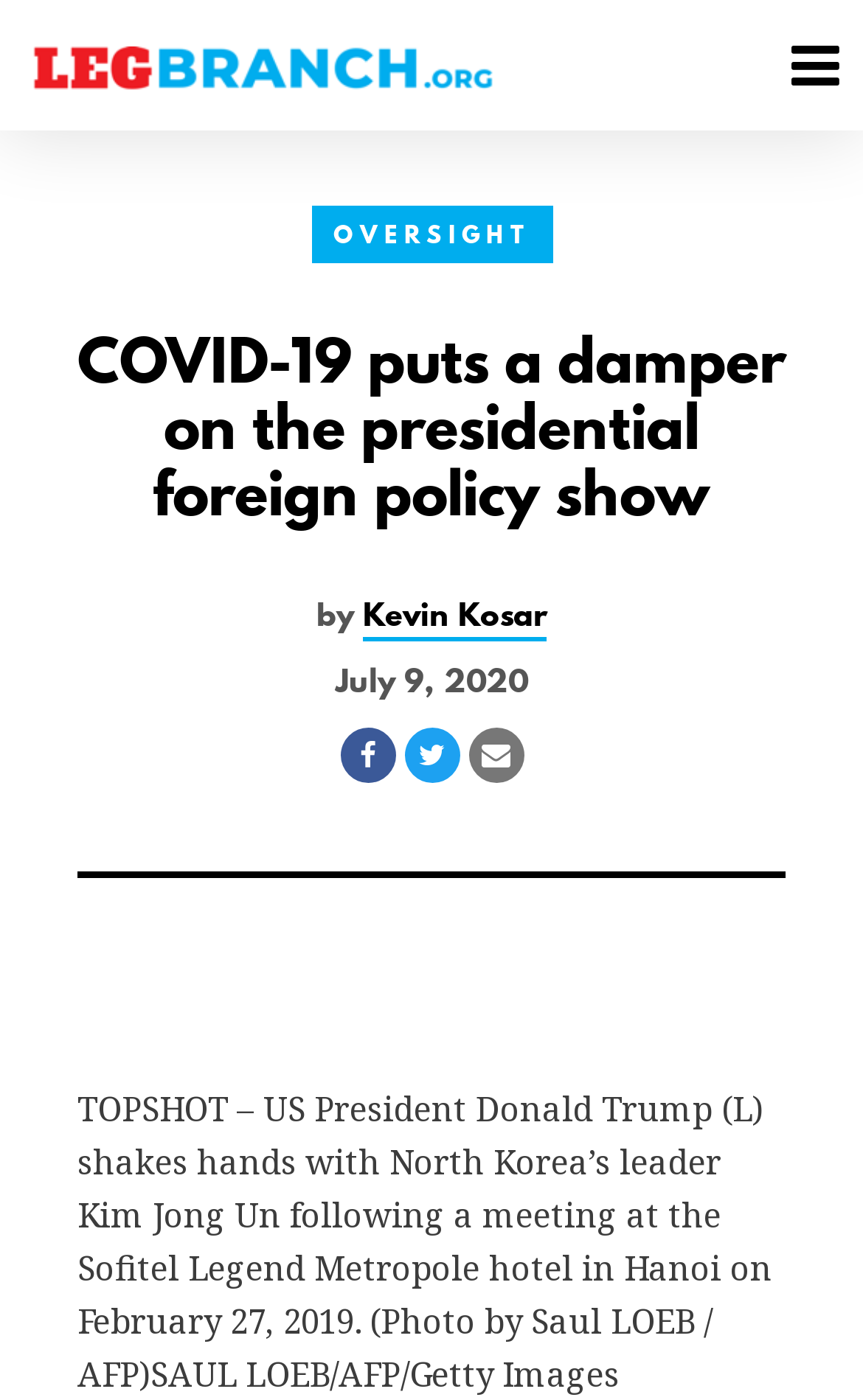Please find and report the primary heading text from the webpage.

COVID-19 puts a damper on the presidential foreign policy show